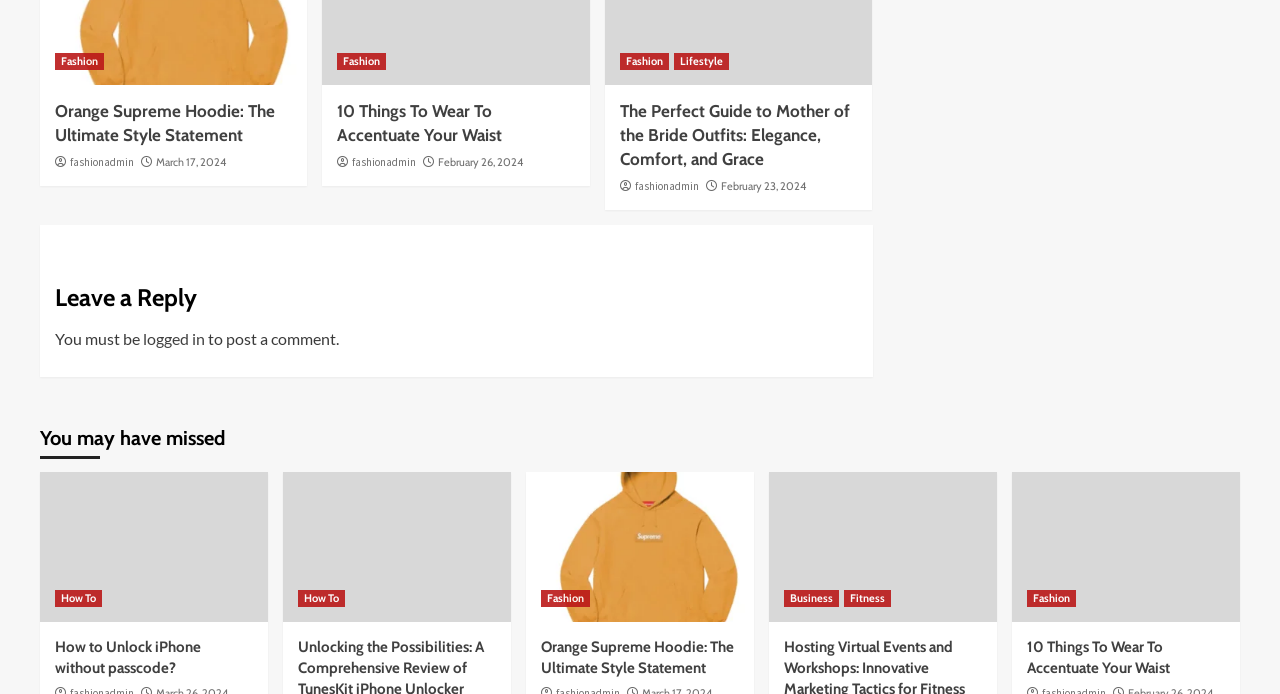Given the description of a UI element: "alt="Unlock iPhone without passcode"", identify the bounding box coordinates of the matching element in the webpage screenshot.

[0.031, 0.68, 0.209, 0.896]